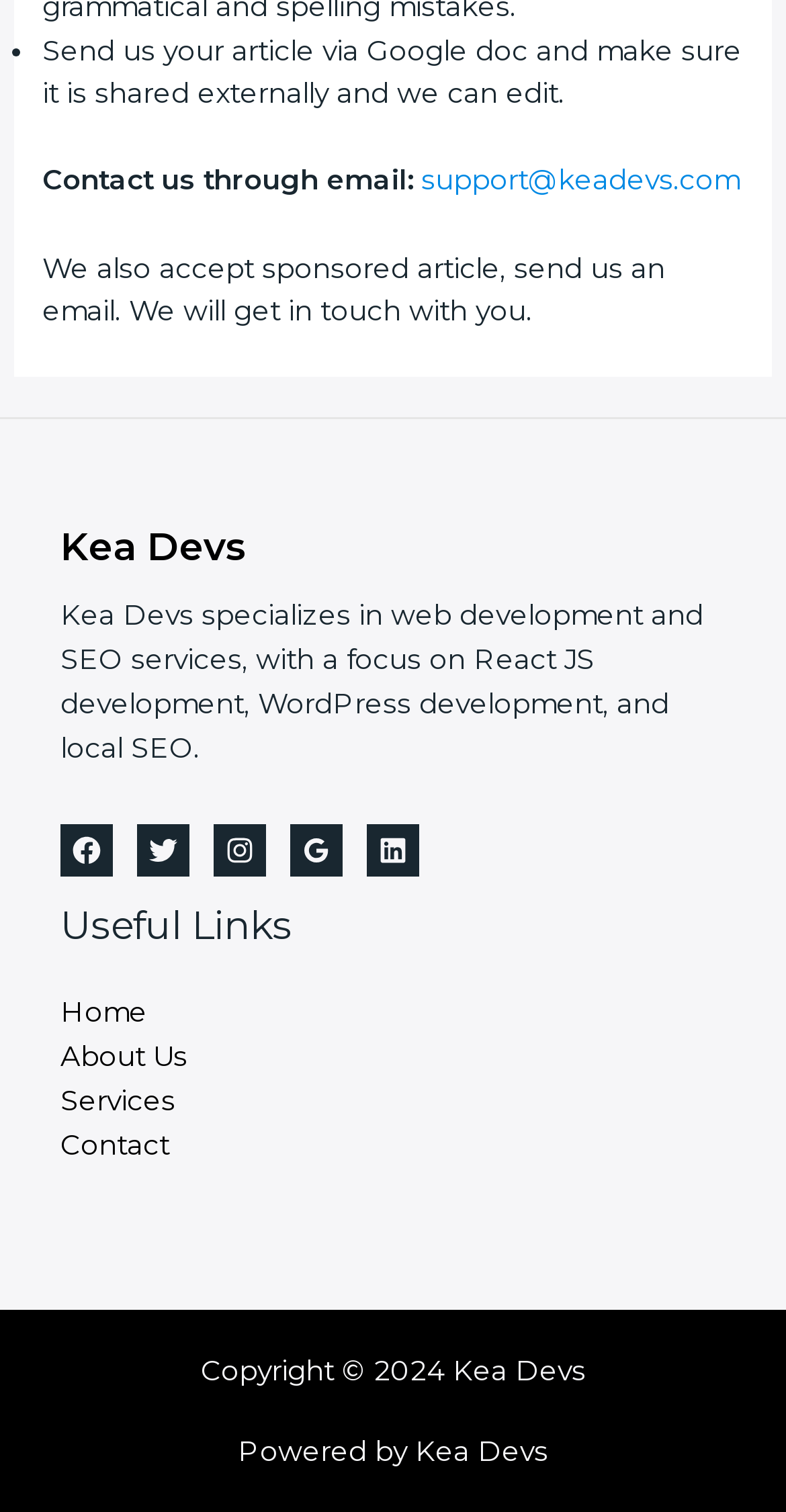Mark the bounding box of the element that matches the following description: "About Us".

[0.077, 0.688, 0.238, 0.709]